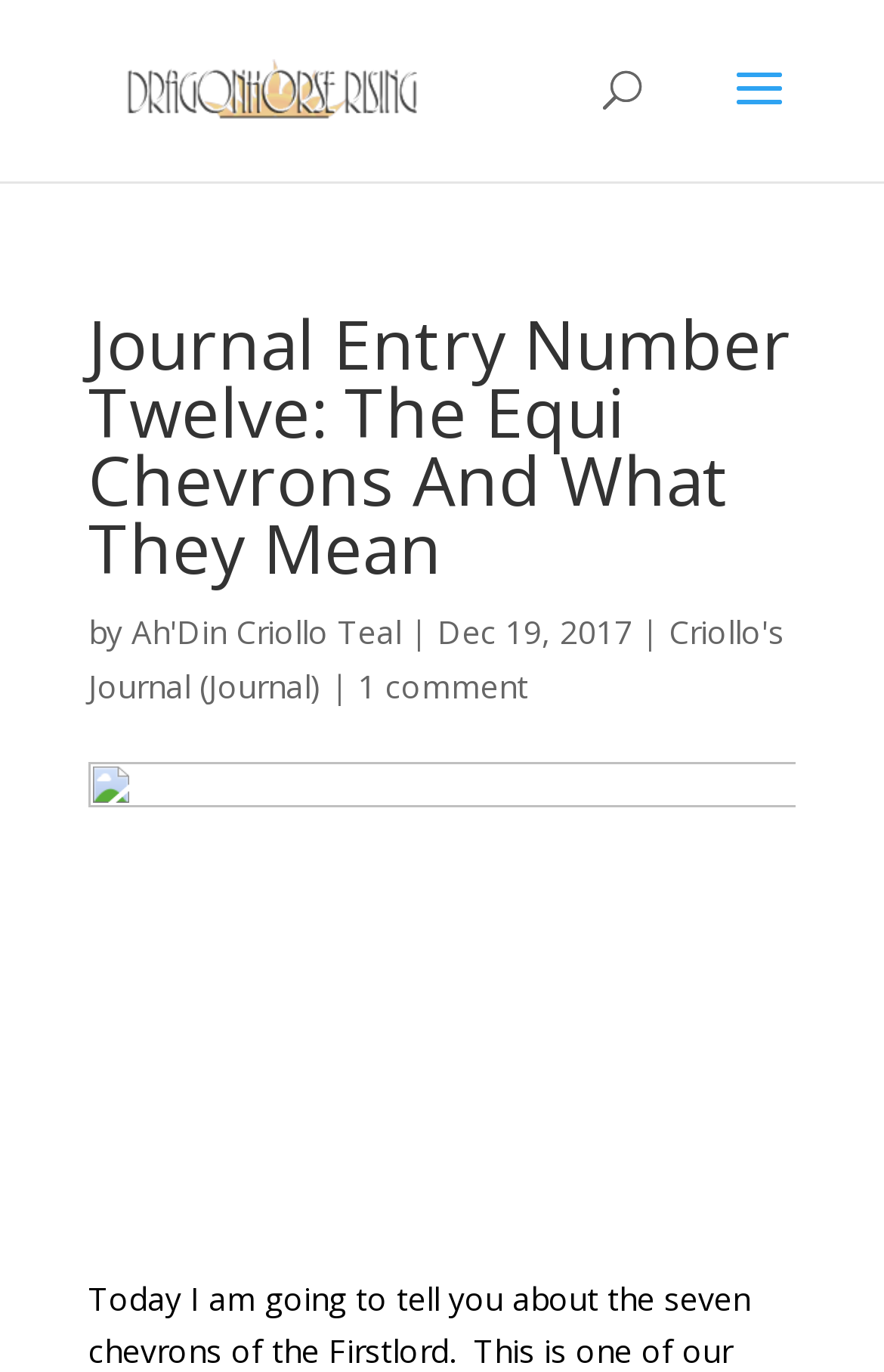When was the journal entry written?
Using the image, answer in one word or phrase.

Dec 19, 2017